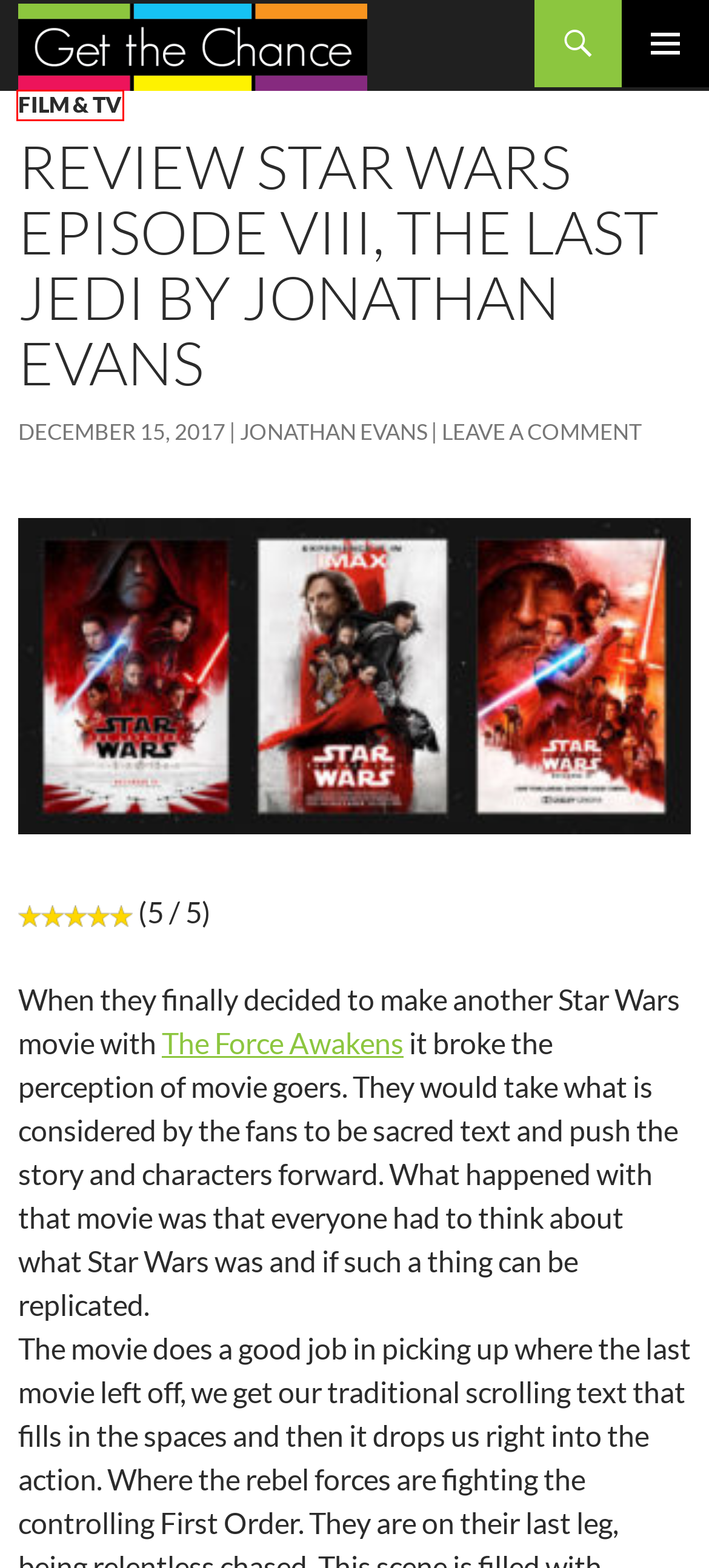View the screenshot of the webpage containing a red bounding box around a UI element. Select the most fitting webpage description for the new page shown after the element in the red bounding box is clicked. Here are the candidates:
A. Janine Hall, Author at Get The Chance
B. Joe Cook, Author at Get The Chance
C. Film & TV Archives - Get The Chance
D. Food and Drink Archives - Get The Chance
E. Guy O'Donnell, Author at Get The Chance
F. Kate Chadwick, Author at Get The Chance
G. Kimberley Pennell, Author at Get The Chance
H. Musical Archives - Get The Chance

C